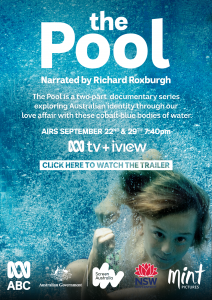Who is the narrator of the documentary series? Analyze the screenshot and reply with just one word or a short phrase.

Richard Roxburgh